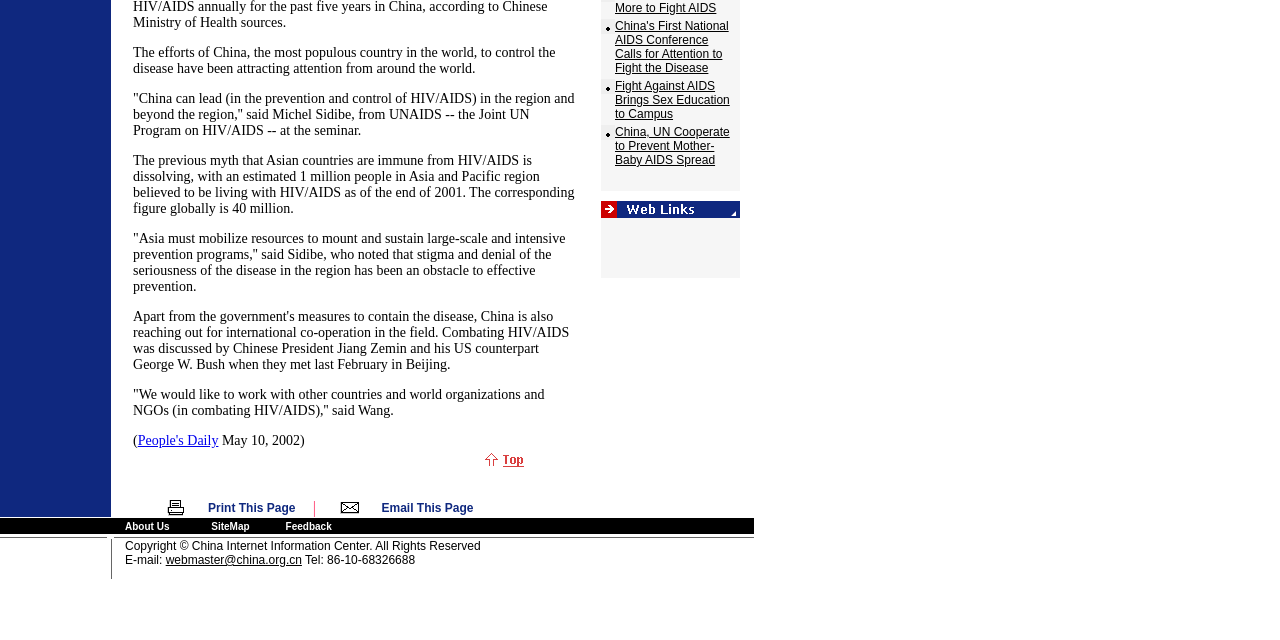Provide the bounding box coordinates, formatted as (top-left x, top-left y, bottom-right x, bottom-right y), with all values being floating point numbers between 0 and 1. Identify the bounding box of the UI element that matches the description: People's Daily

[0.108, 0.677, 0.171, 0.7]